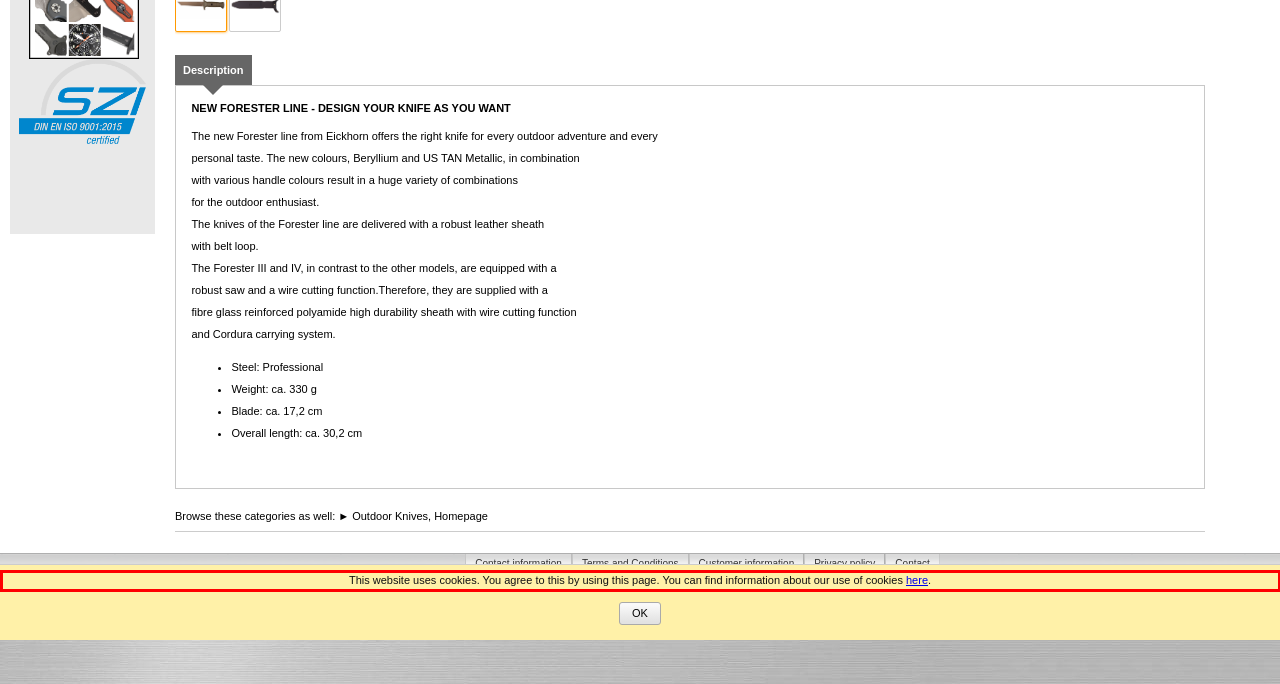Analyze the screenshot of the webpage that features a red bounding box and recognize the text content enclosed within this red bounding box.

This website uses cookies. You agree to this by using this page. You can find information about our use of cookies here.